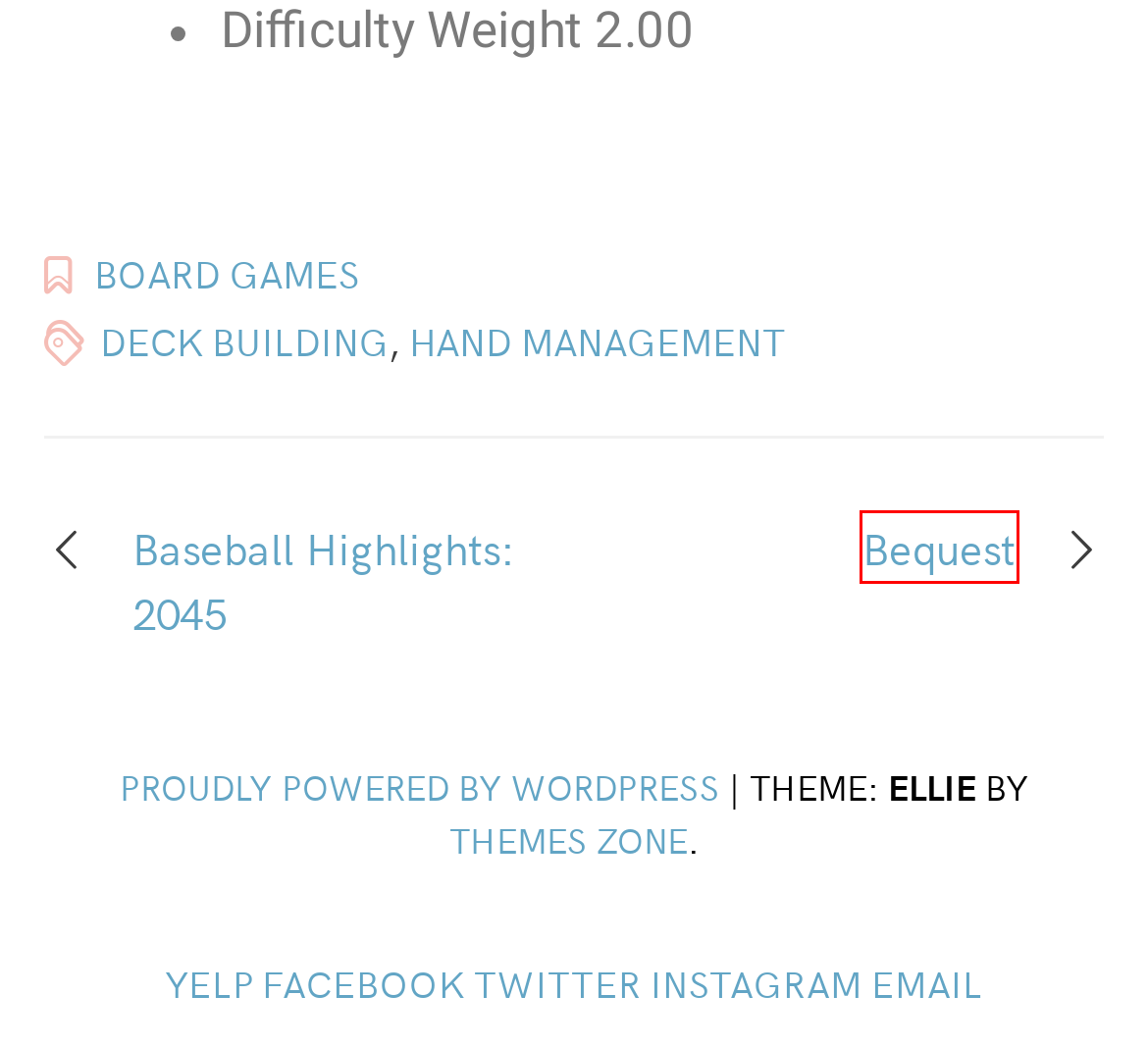You have a screenshot of a webpage with a red bounding box around an element. Choose the best matching webpage description that would appear after clicking the highlighted element. Here are the candidates:
A. Welcome to Off The Shelf Games! - Off the Shelf Games
B. Board Games Archives - Off the Shelf Games
C. WordPress WooCommerce Themes, Elementor Themes and Gutentor Themes
D. Blog Tool, Publishing Platform, and CMS – WordPress.org
E. T3d-1978, Author at Off the Shelf Games
F. Bequest - Off the Shelf Games
G. Deck Building Archives - Off the Shelf Games
H. Baseball Highlights: 2045 - Off the Shelf Games

F